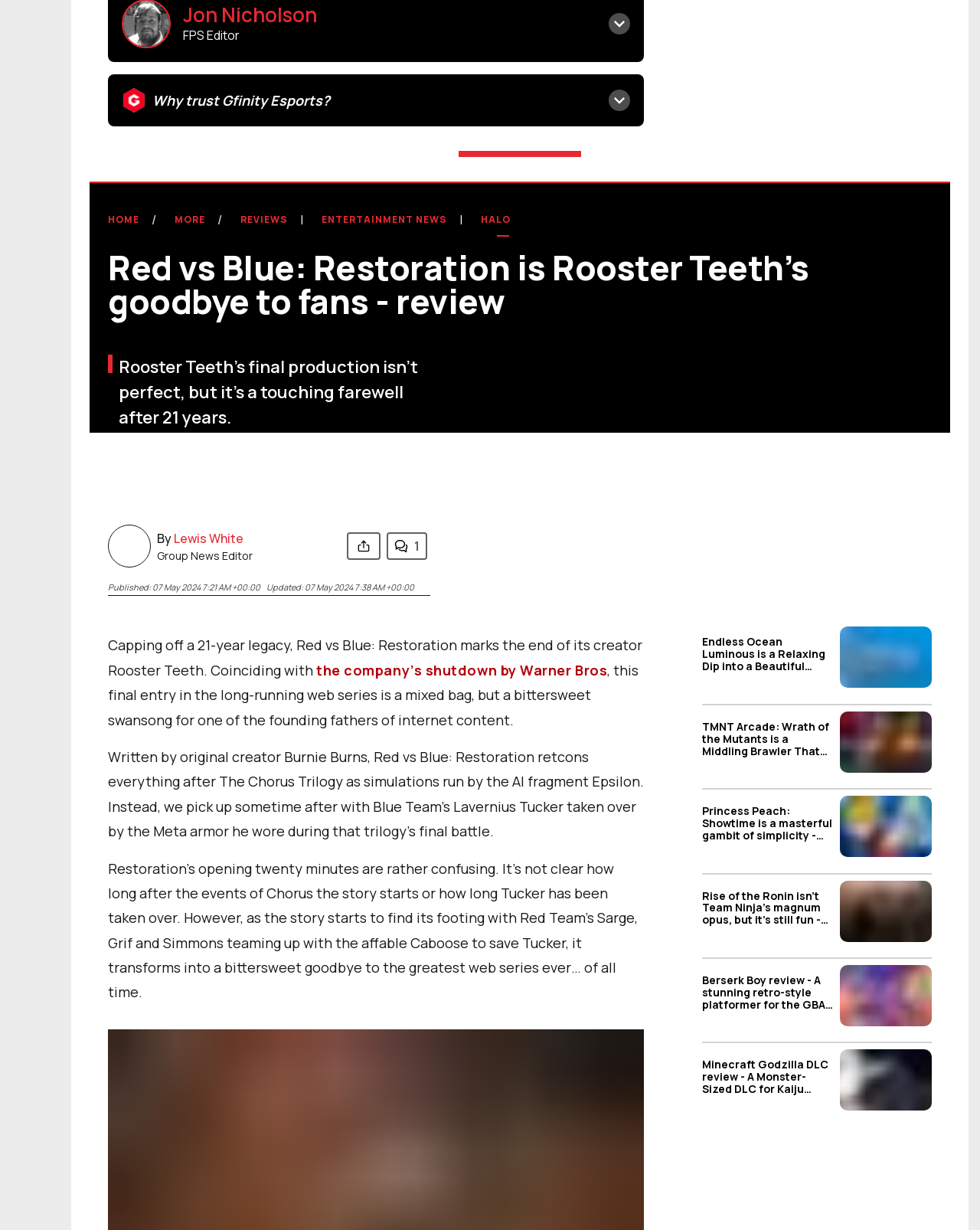Please find the bounding box coordinates (top-left x, top-left y, bottom-right x, bottom-right y) in the screenshot for the UI element described as follows: Privacy Policy

[0.35, 0.317, 0.583, 0.328]